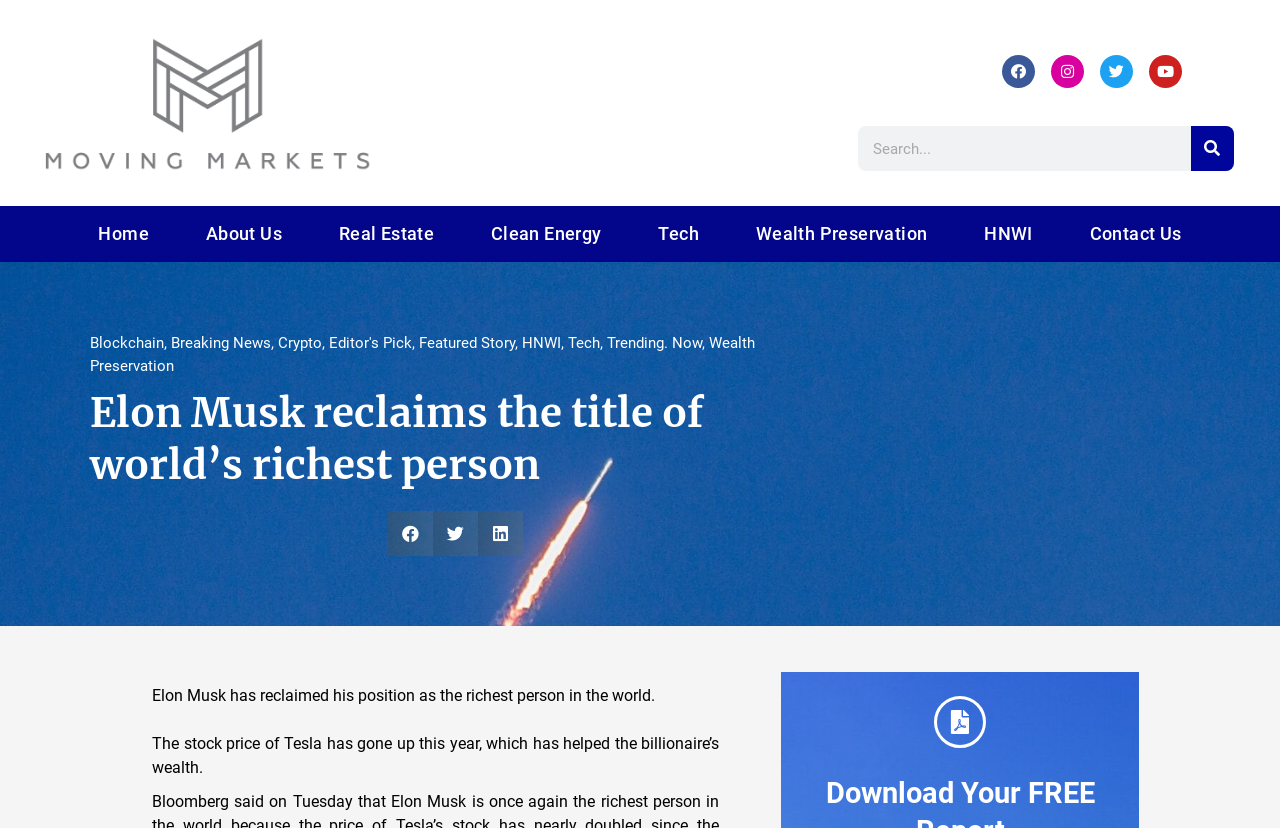Find the bounding box coordinates of the element you need to click on to perform this action: 'Share on Facebook'. The coordinates should be represented by four float values between 0 and 1, in the format [left, top, right, bottom].

[0.303, 0.617, 0.338, 0.672]